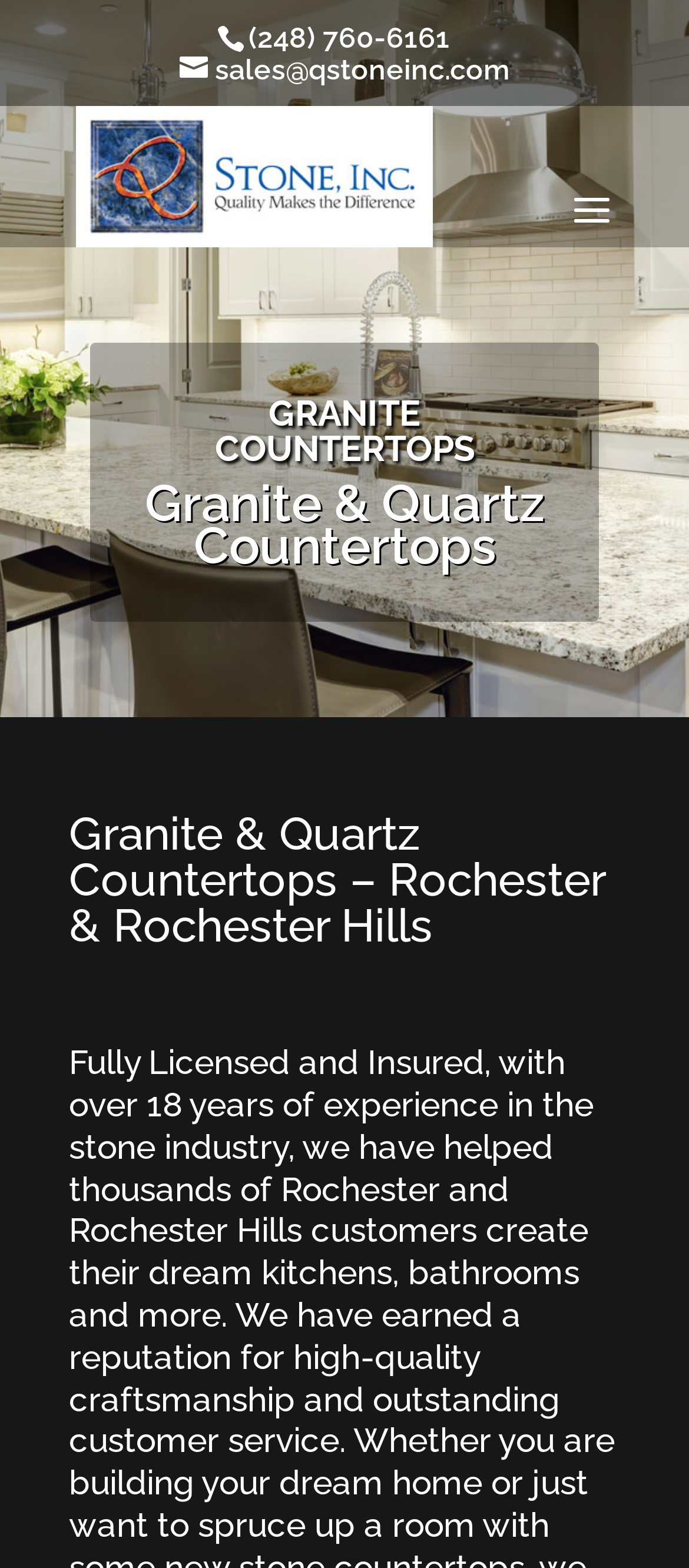Determine the bounding box for the UI element described here: "sales@qstoneinc.com".

[0.271, 0.03, 0.729, 0.05]